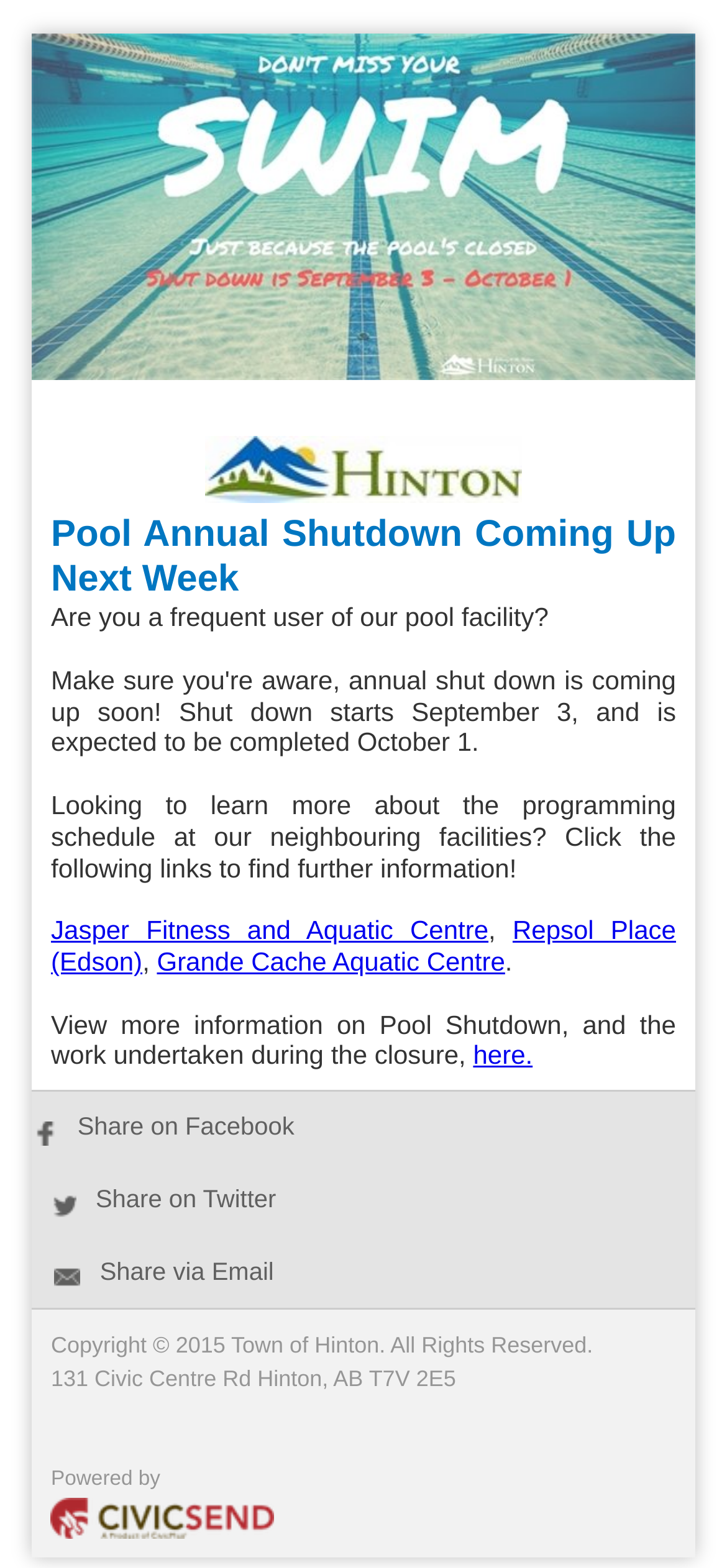Using a single word or phrase, answer the following question: 
What are the neighboring facilities mentioned?

Jasper Fitness, Repsol Place, Grande Cache Aquatic Centre